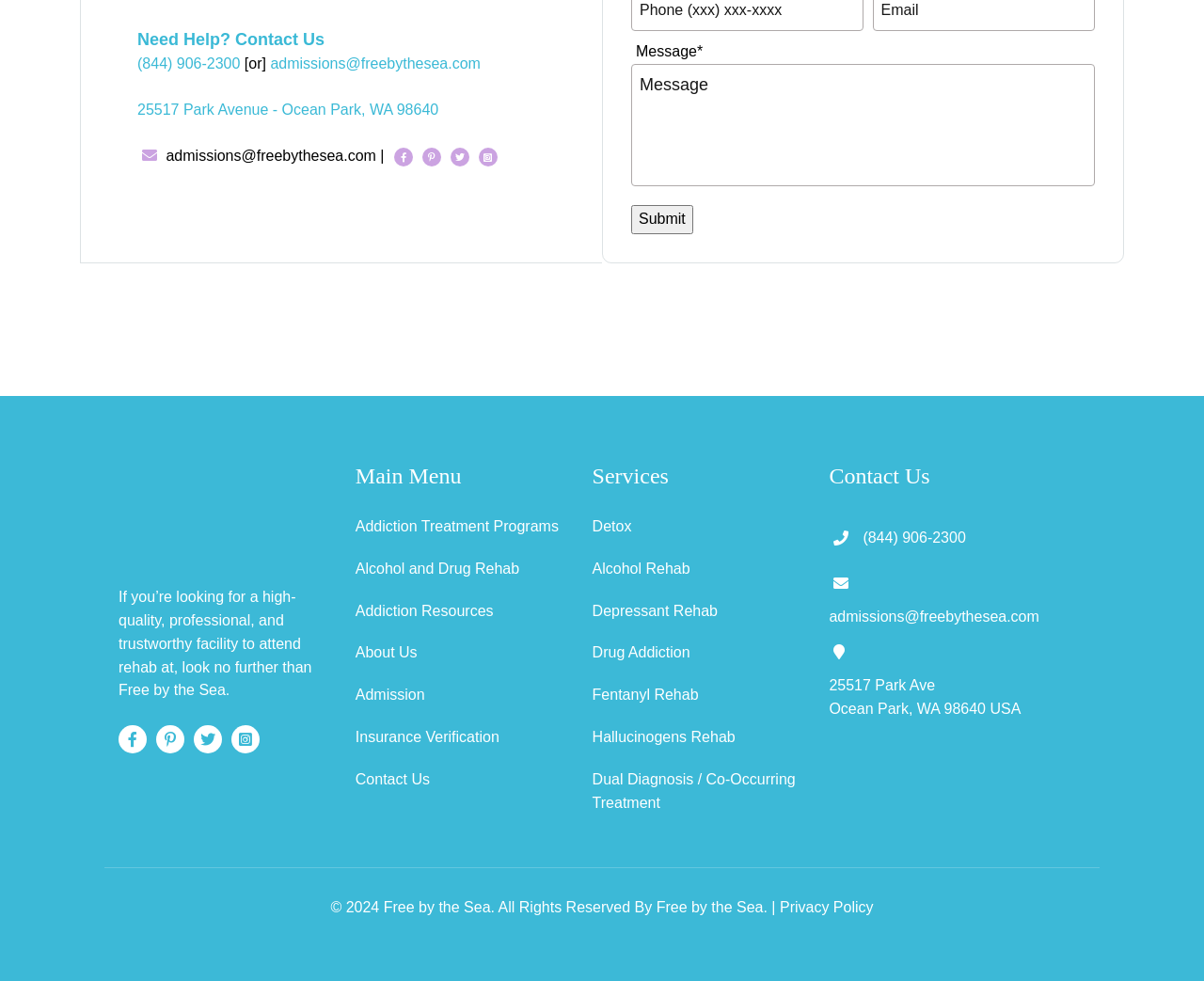Answer the question with a single word or phrase: 
What types of rehab programs are offered?

Detox, Alcohol Rehab, etc.